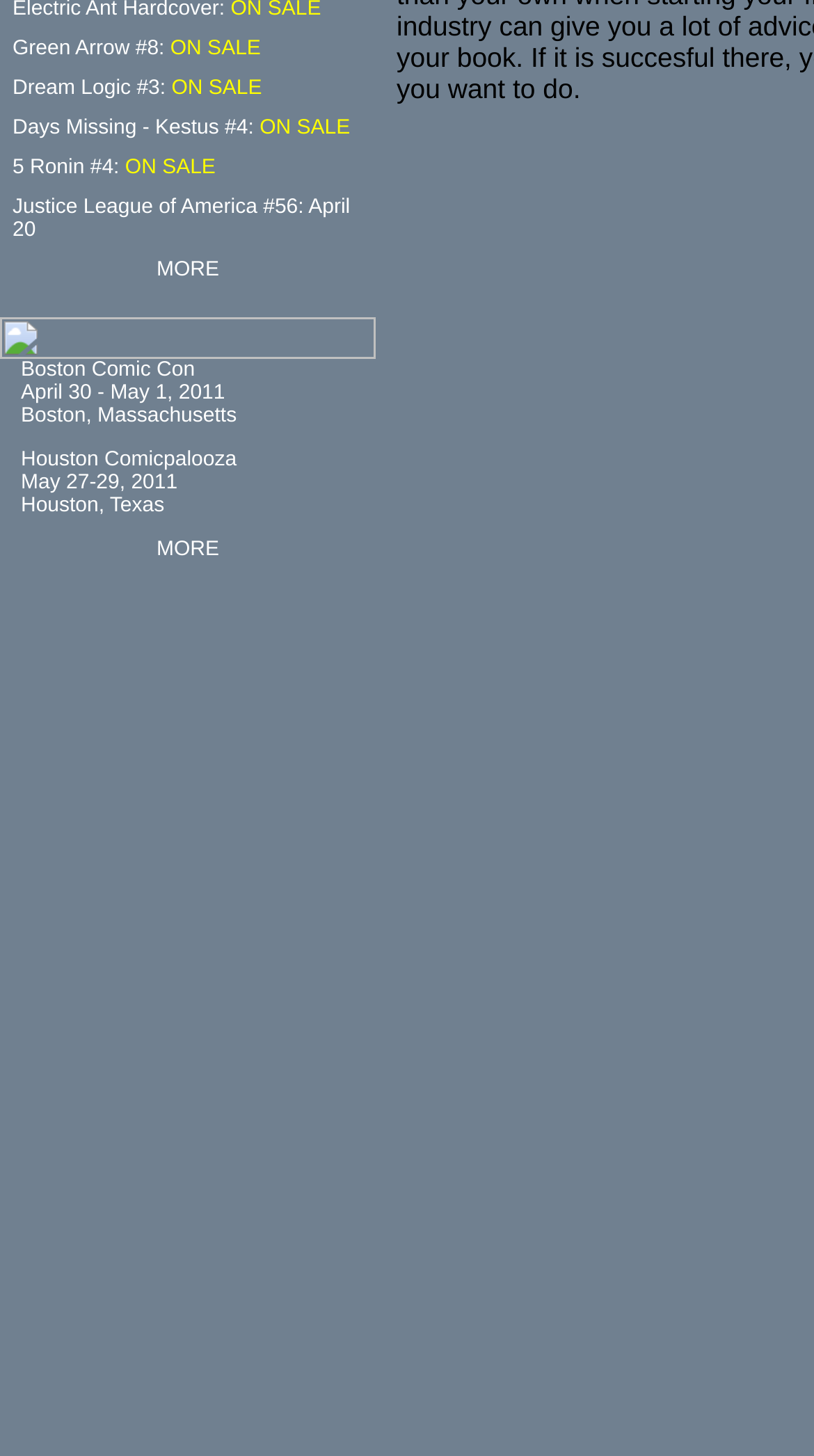Determine the bounding box for the described UI element: "5 Ronin #4: ON SALE".

[0.015, 0.108, 0.265, 0.123]